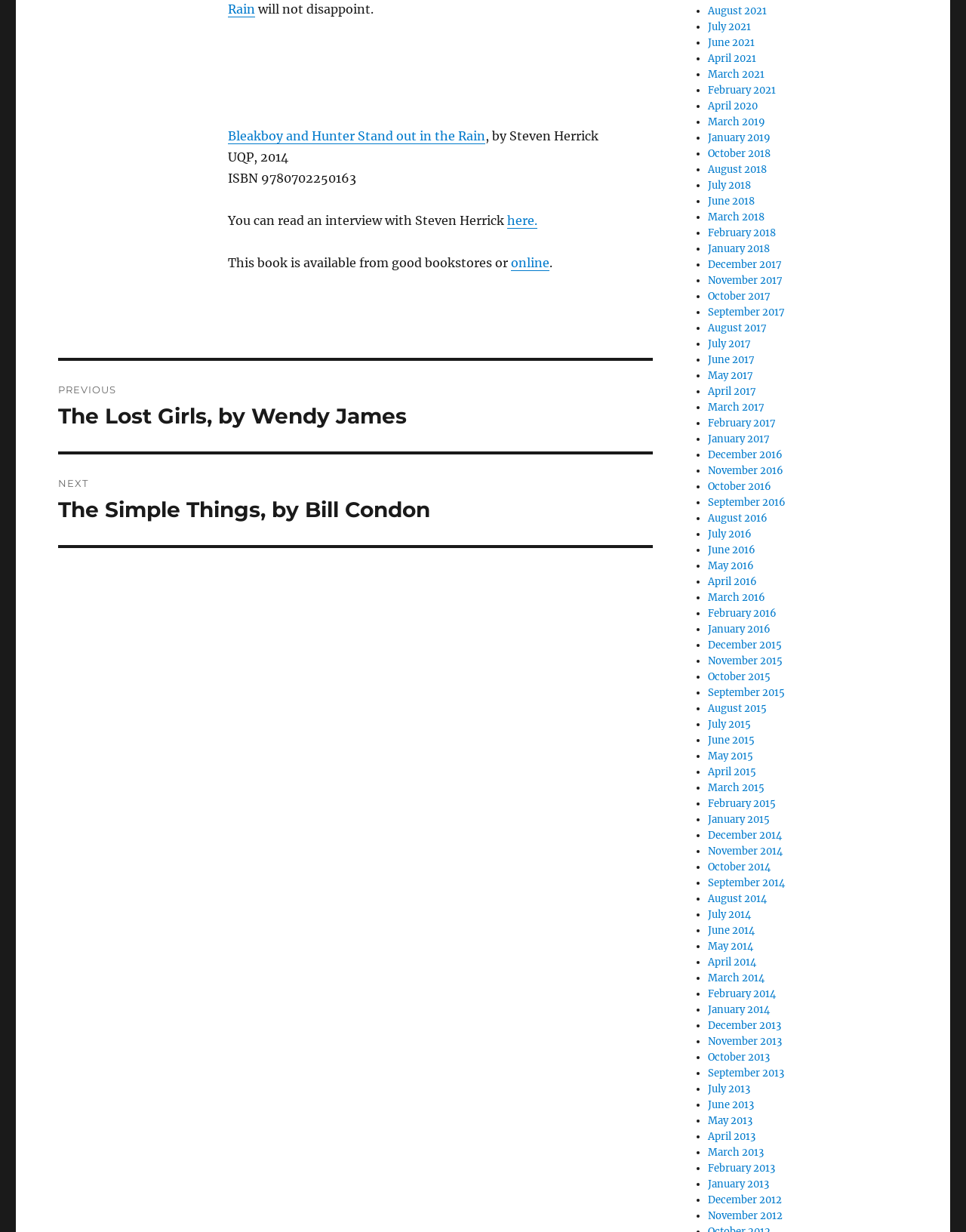Can you find the bounding box coordinates for the element to click on to achieve the instruction: "Buy the book online"?

[0.529, 0.207, 0.569, 0.219]